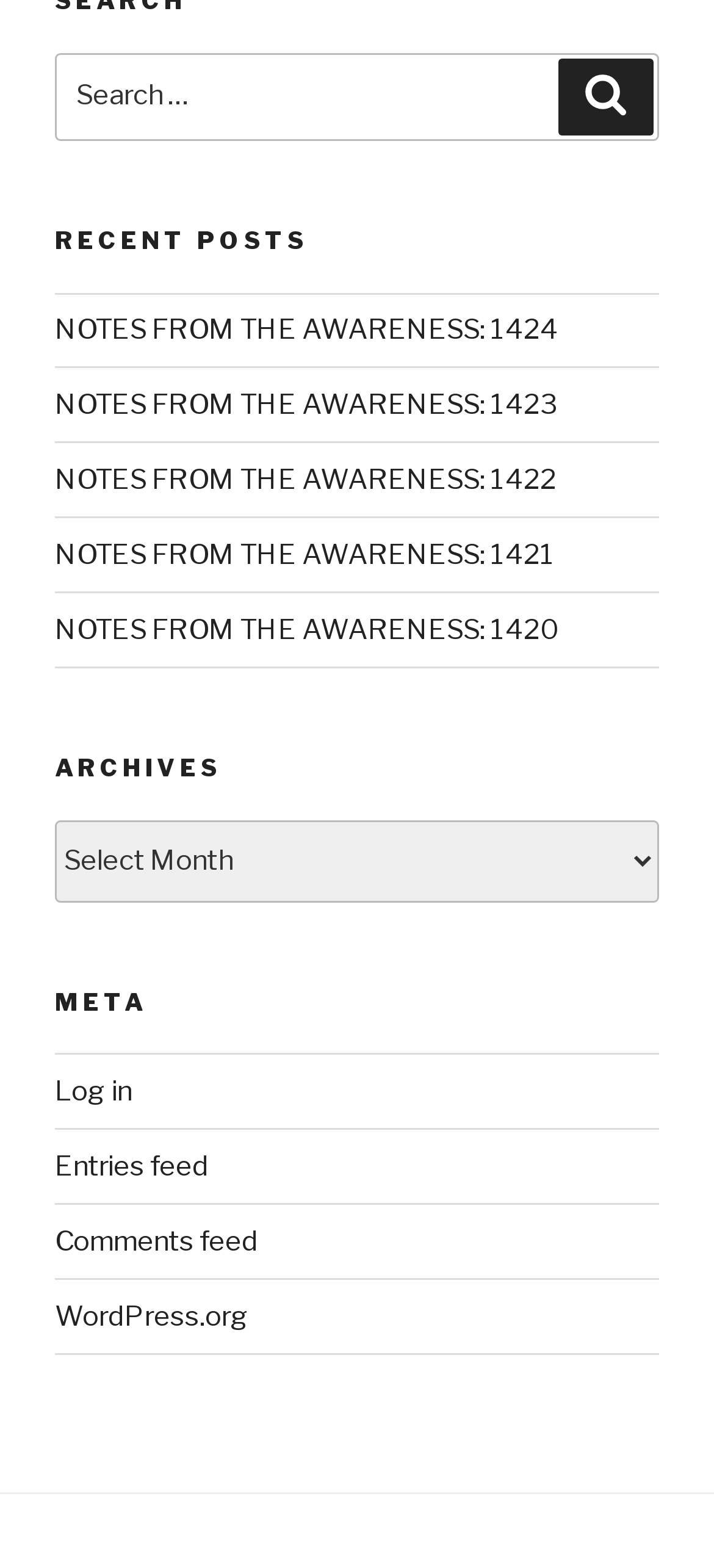What is the first recent post title?
Based on the image, answer the question with as much detail as possible.

The first link under the 'RECENT POSTS' heading has the title 'NOTES FROM THE AWARENESS: 1424', which suggests that this is the title of the most recent post.